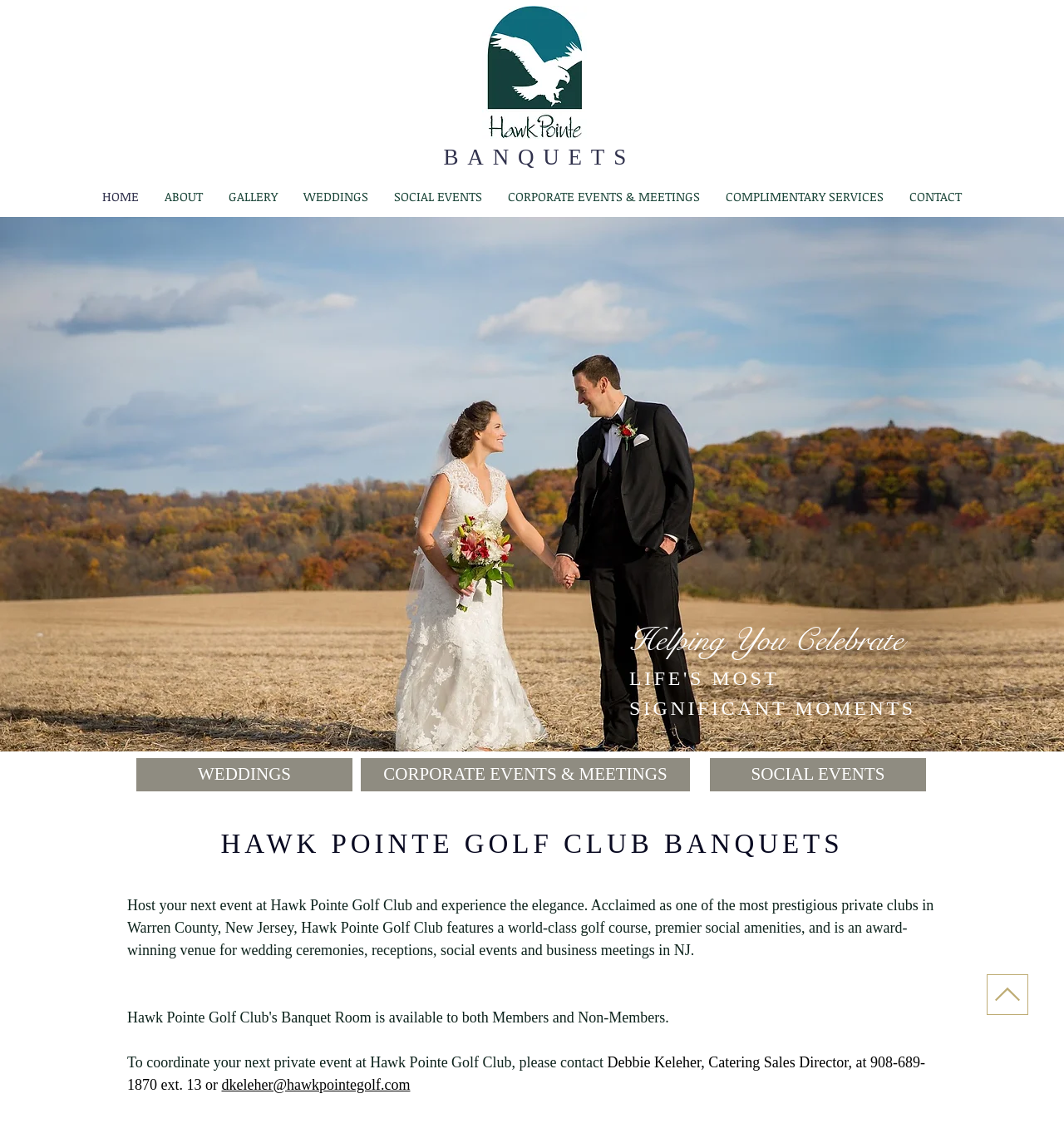Please predict the bounding box coordinates of the element's region where a click is necessary to complete the following instruction: "Explore CORPORATE EVENTS & MEETINGS". The coordinates should be represented by four float numbers between 0 and 1, i.e., [left, top, right, bottom].

[0.338, 0.665, 0.65, 0.697]